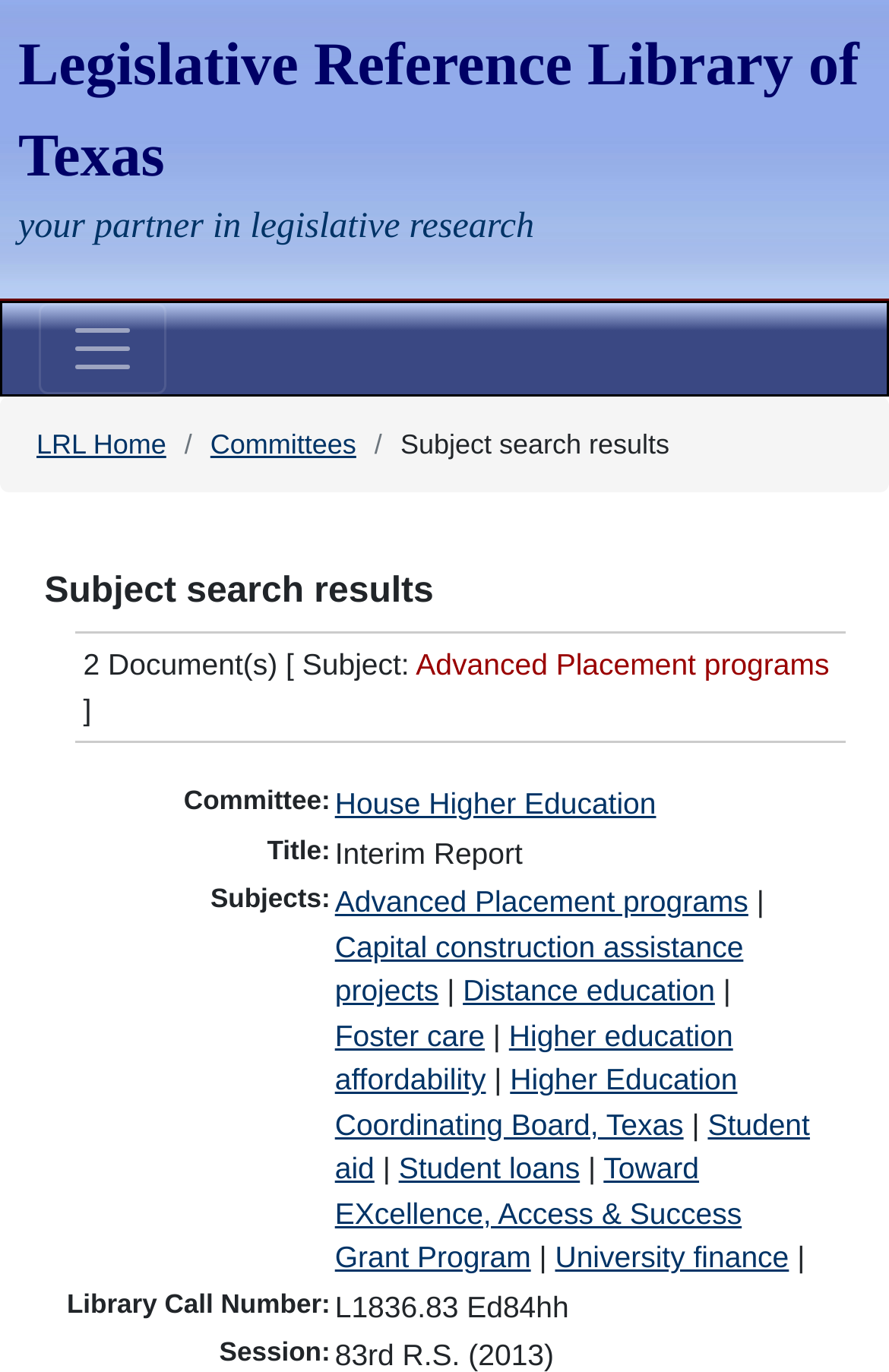Highlight the bounding box coordinates of the region I should click on to meet the following instruction: "Go to LRL Home".

[0.041, 0.312, 0.187, 0.336]